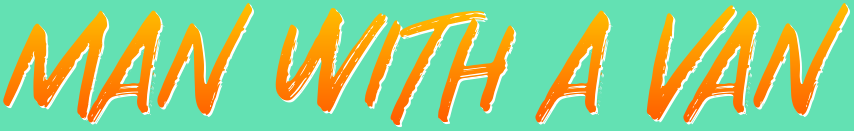Respond with a single word or phrase to the following question: What is the purpose of the typography?

To convey reliability and approachability